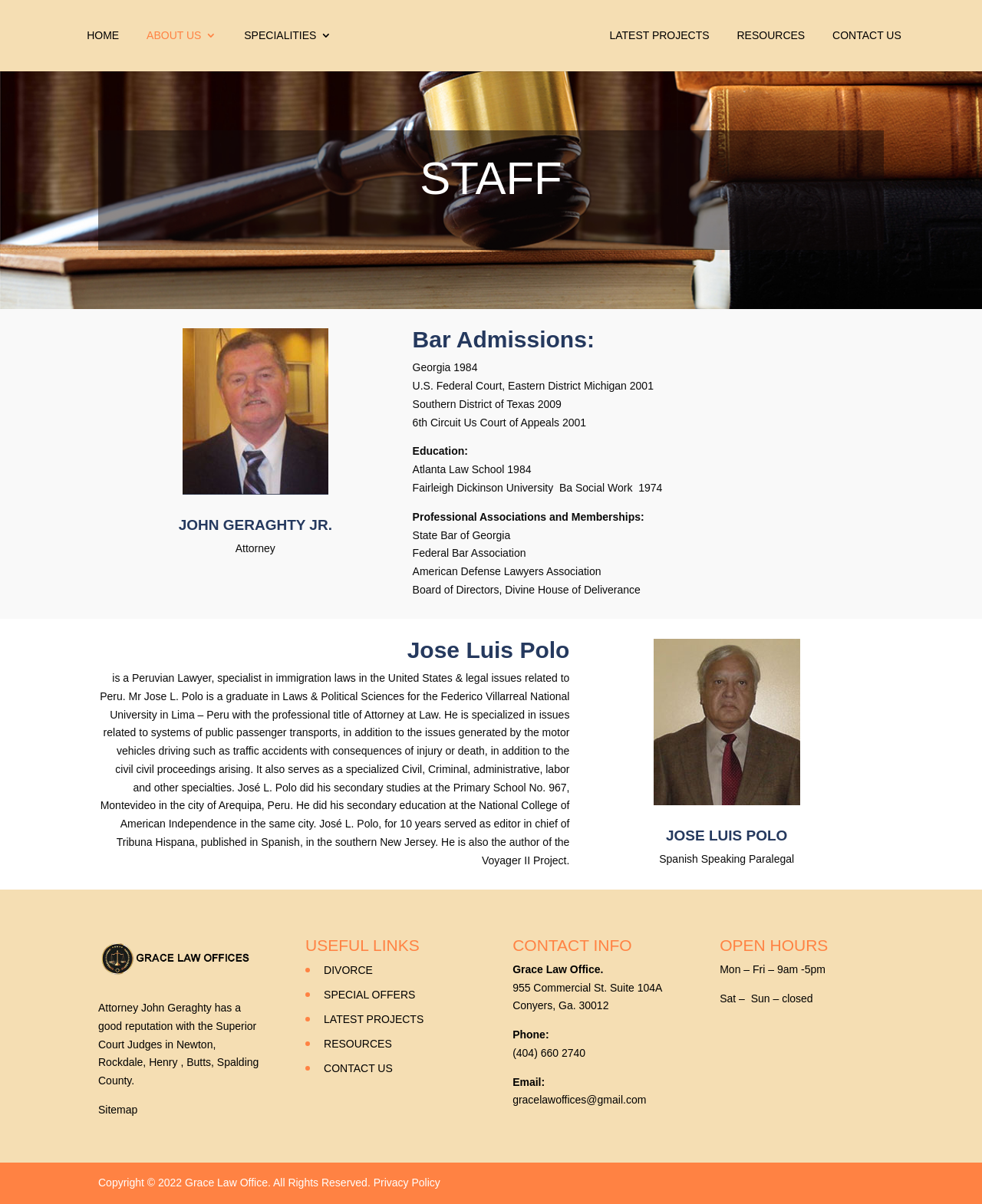Determine the bounding box coordinates (top-left x, top-left y, bottom-right x, bottom-right y) of the UI element described in the following text: Race Report

None